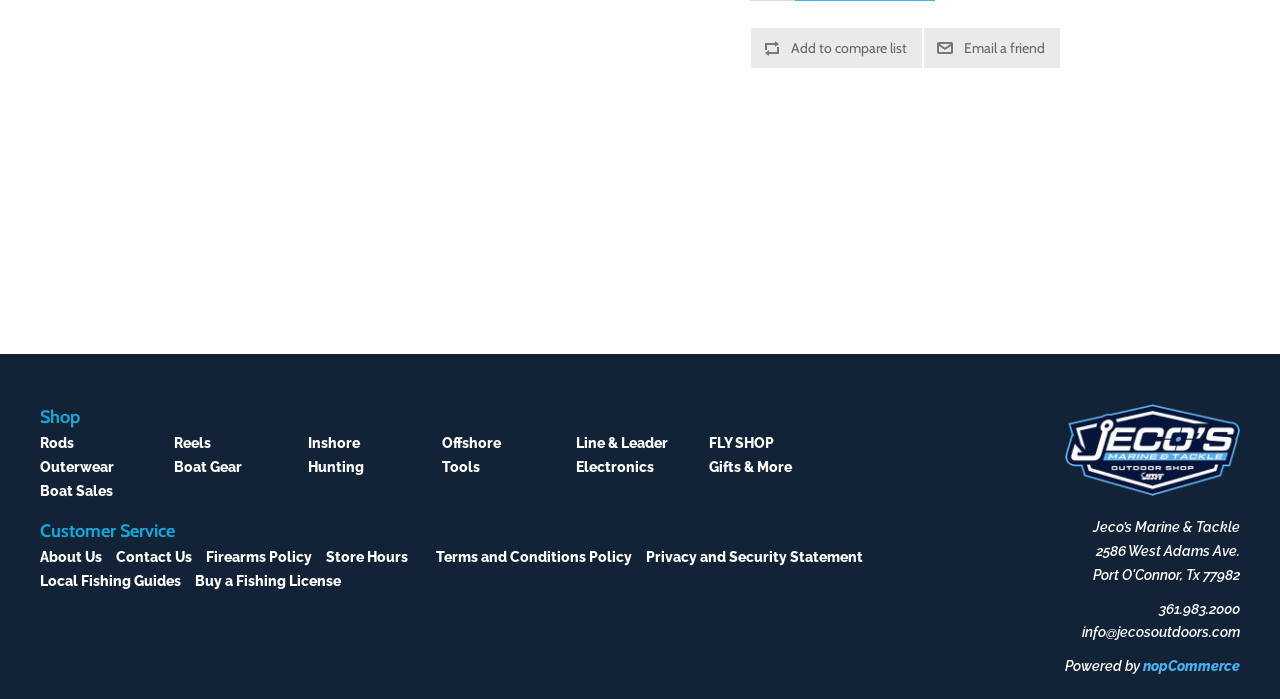Using details from the image, please answer the following question comprehensively:
What is the address of the shop?

The address of the shop can be found in the static text '2586 West Adams Ave.' which is located below the shop's name at the bottom of the page.